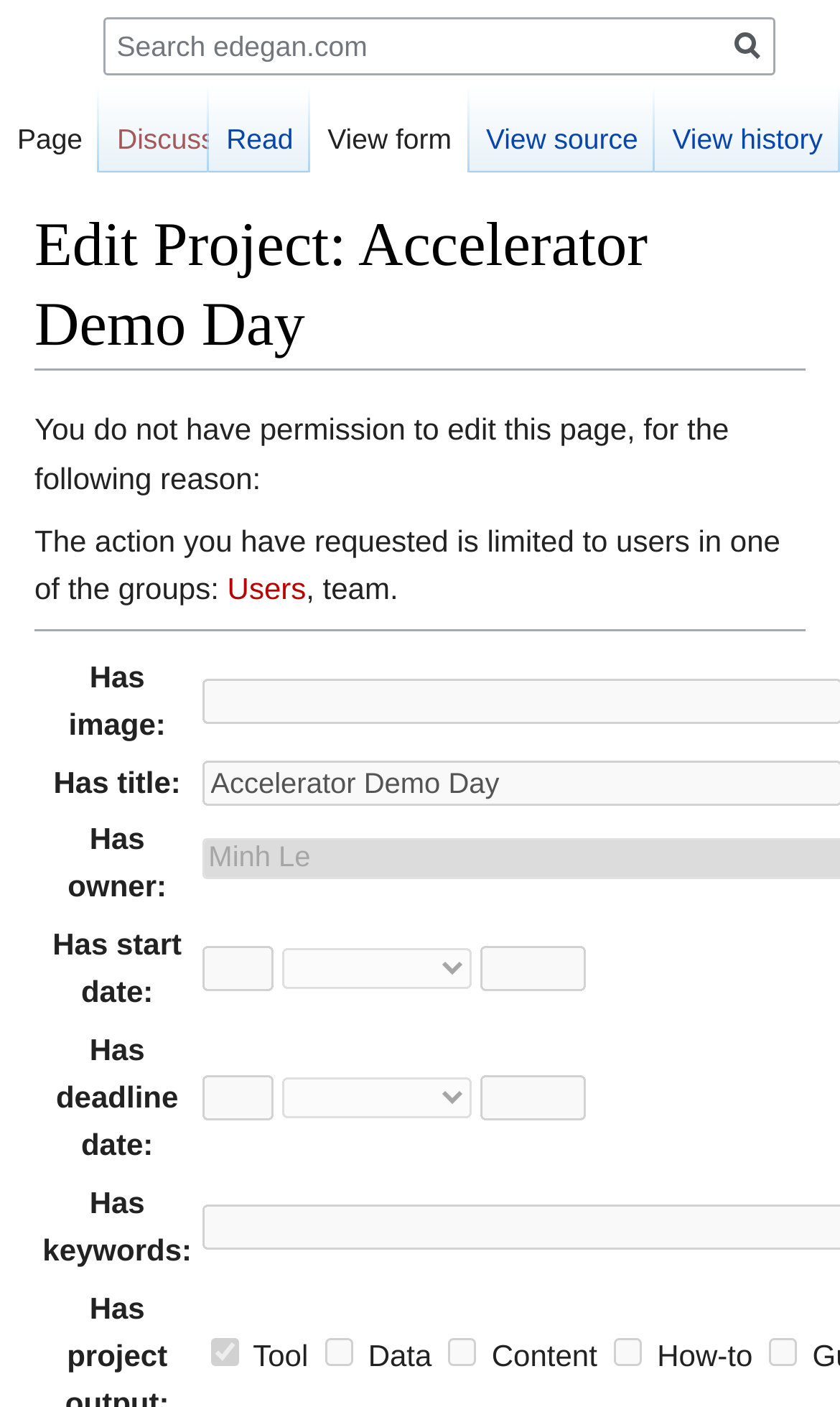Provide the bounding box for the UI element matching this description: "Read".

[0.249, 0.061, 0.37, 0.124]